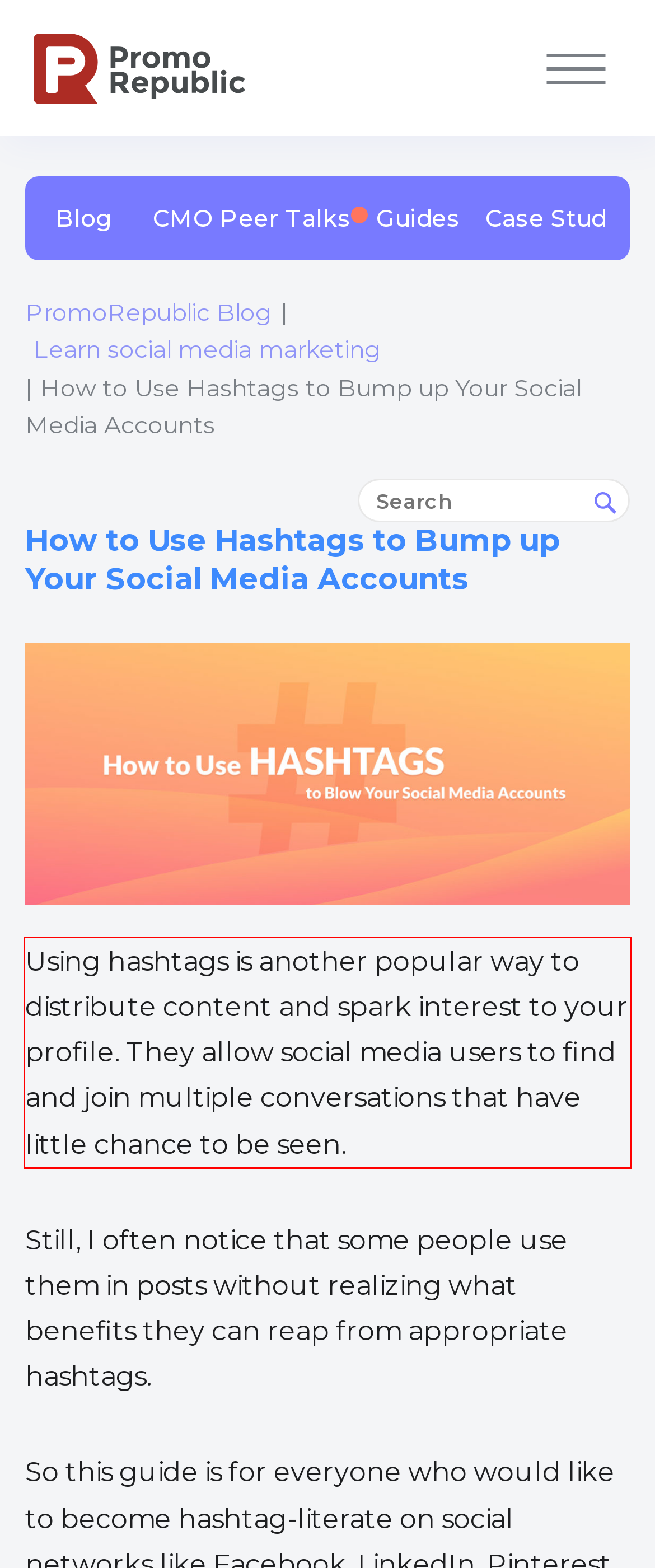Analyze the screenshot of a webpage where a red rectangle is bounding a UI element. Extract and generate the text content within this red bounding box.

Using hashtags is another popular way to distribute content and spark interest to your profile. They allow social media users to find and join multiple conversations that have little chance to be seen.